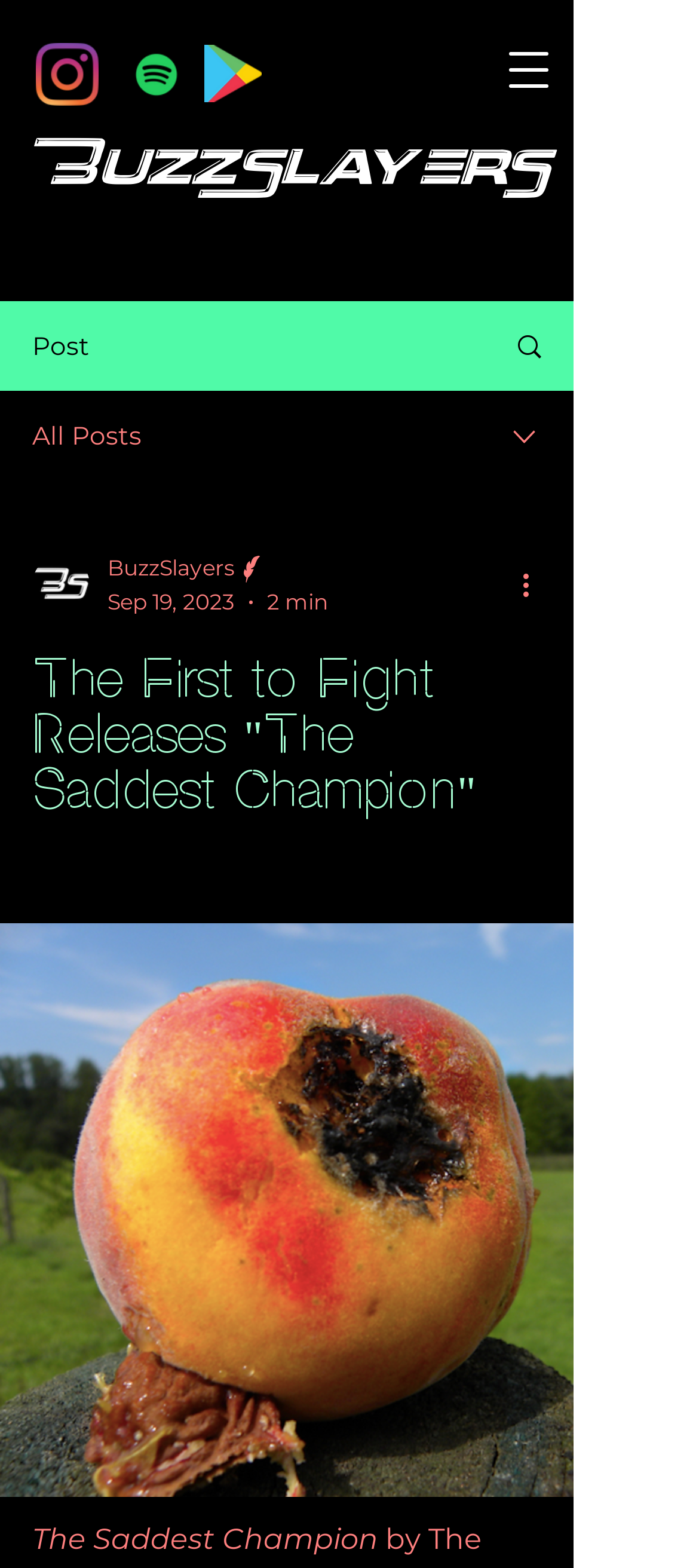Determine the bounding box coordinates of the clickable region to carry out the instruction: "View post".

[0.695, 0.193, 0.818, 0.248]